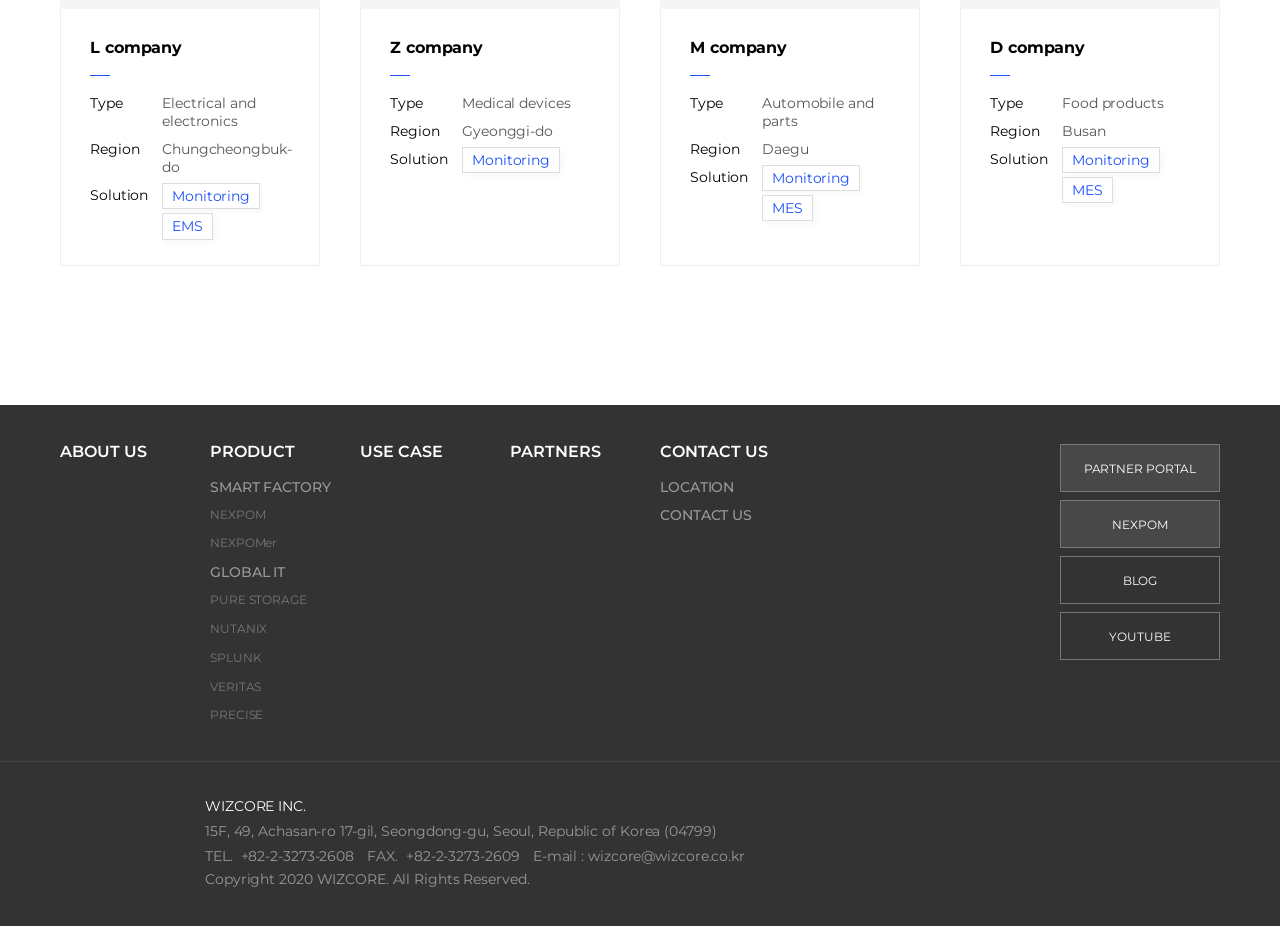What is the email address of WIZCORE INC.?
Look at the screenshot and respond with a single word or phrase.

wizcore@wizcore.co.kr